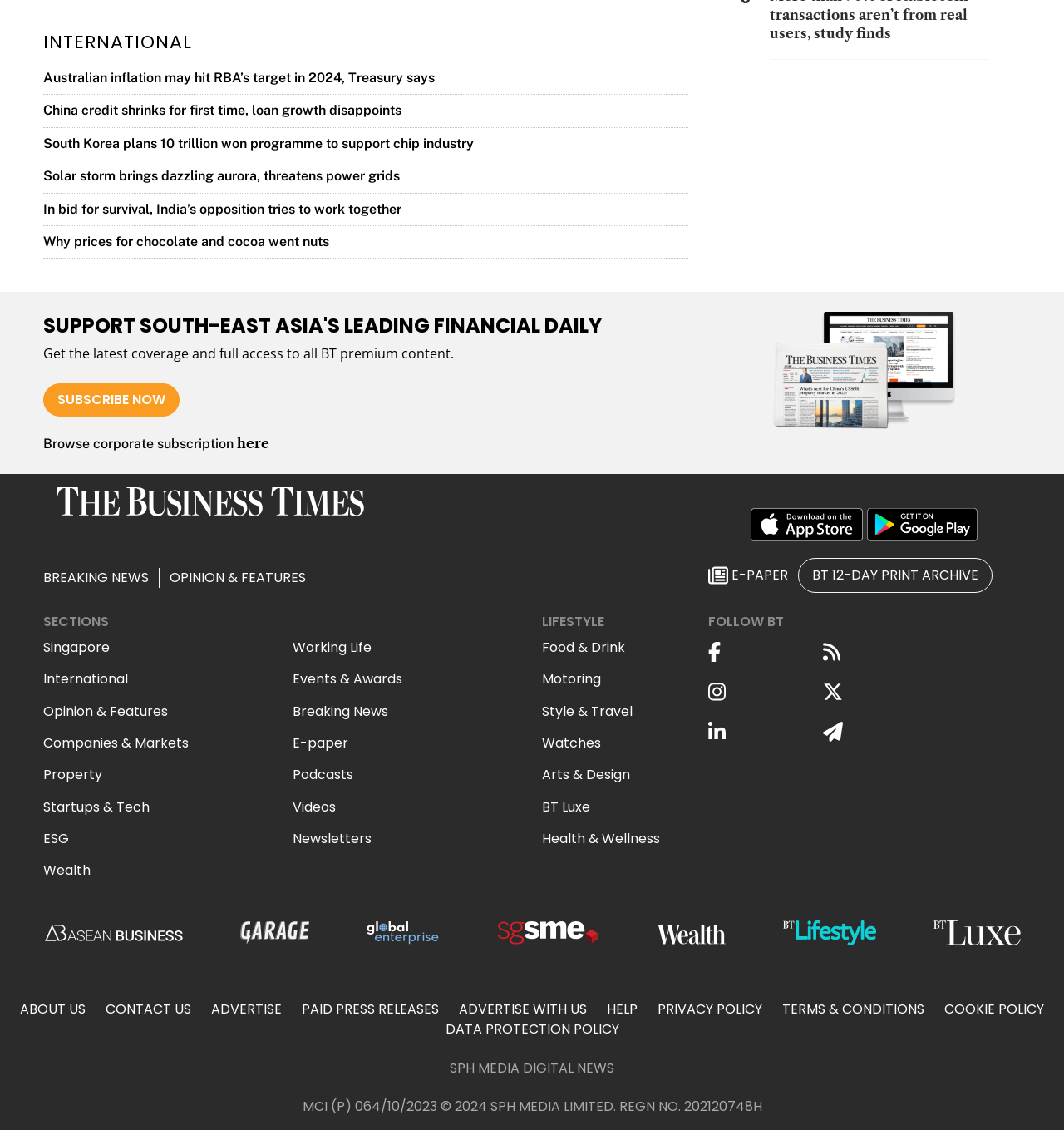Find the bounding box coordinates of the area that needs to be clicked in order to achieve the following instruction: "Browse corporate subscription". The coordinates should be specified as four float numbers between 0 and 1, i.e., [left, top, right, bottom].

[0.041, 0.386, 0.223, 0.4]